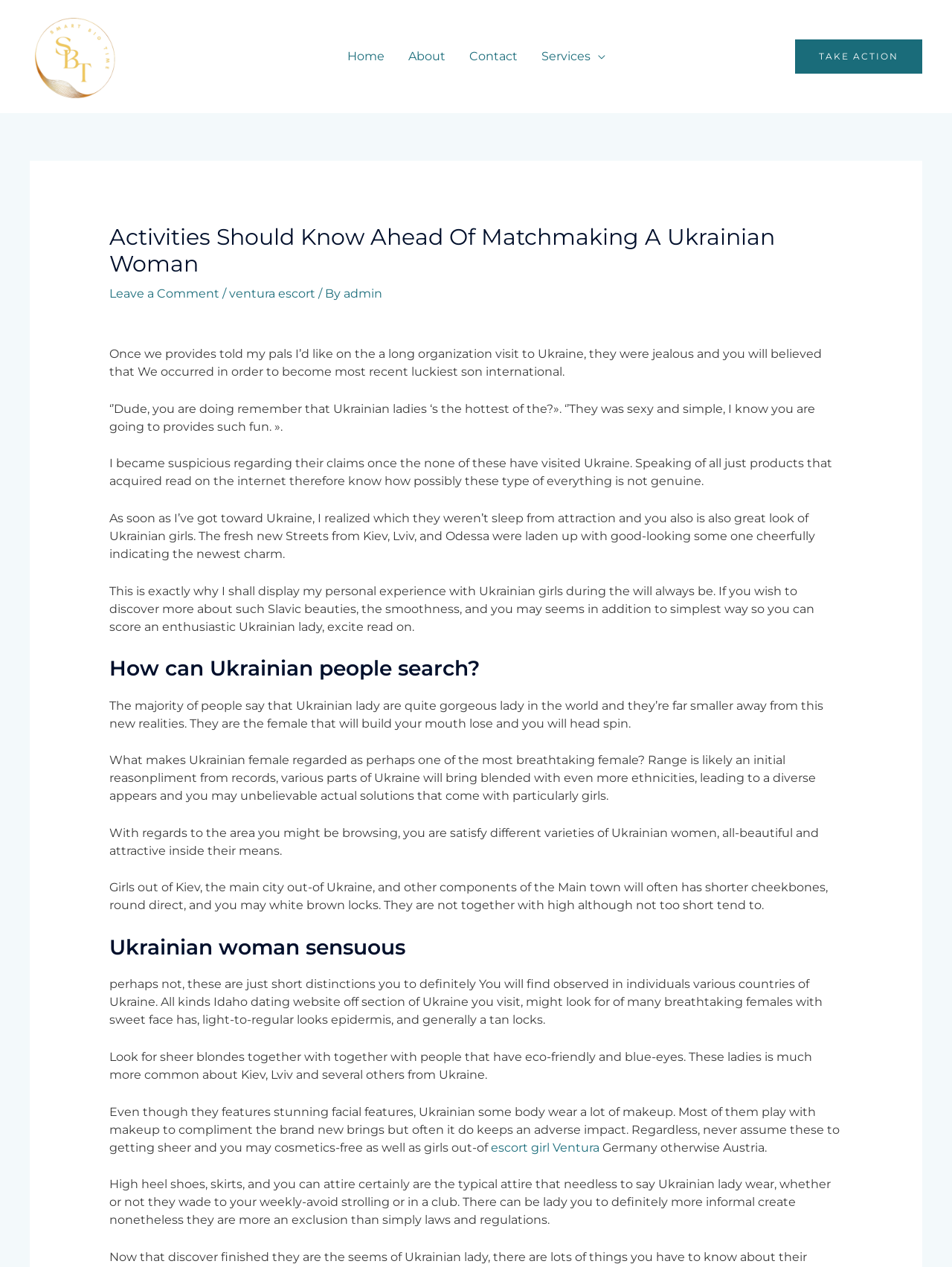Produce an elaborate caption capturing the essence of the webpage.

This webpage is about Ukrainian women and matchmaking, with a focus on their physical appearance and characteristics. At the top, there is a navigation bar with a link to "Services" and a "TAKE ACTION" button. Below the navigation bar, there is a header with the title "Activities Should Know Ahead Of Matchmaking A Ukrainian Woman" and a link to "Leave a Comment".

The main content of the page is divided into several sections. The first section describes the author's experience of visiting Ukraine and being surprised by the beauty of Ukrainian women. The text is written in a conversational tone and includes quotes from the author's friends who are jealous of his trip.

The next section is titled "How can Ukrainian people search?" and discusses the physical characteristics of Ukrainian women, such as their beauty, facial features, and body types. The text describes the diversity of Ukrainian women's appearances, depending on the region they are from, and mentions their hair color, skin tone, and eye color.

The following sections continue to describe Ukrainian women's physical appearance, including their fashion sense and makeup habits. There are also links to other articles or websites, such as "escort girl Ventura" and "Idaho dating website".

Throughout the page, there are several static text elements that provide additional information or context to the main content. The page also includes an image of the "Spacious Blog" logo at the top, which is also a link. Overall, the webpage is focused on providing information and insights about Ukrainian women and matchmaking, with a emphasis on their physical appearance and characteristics.